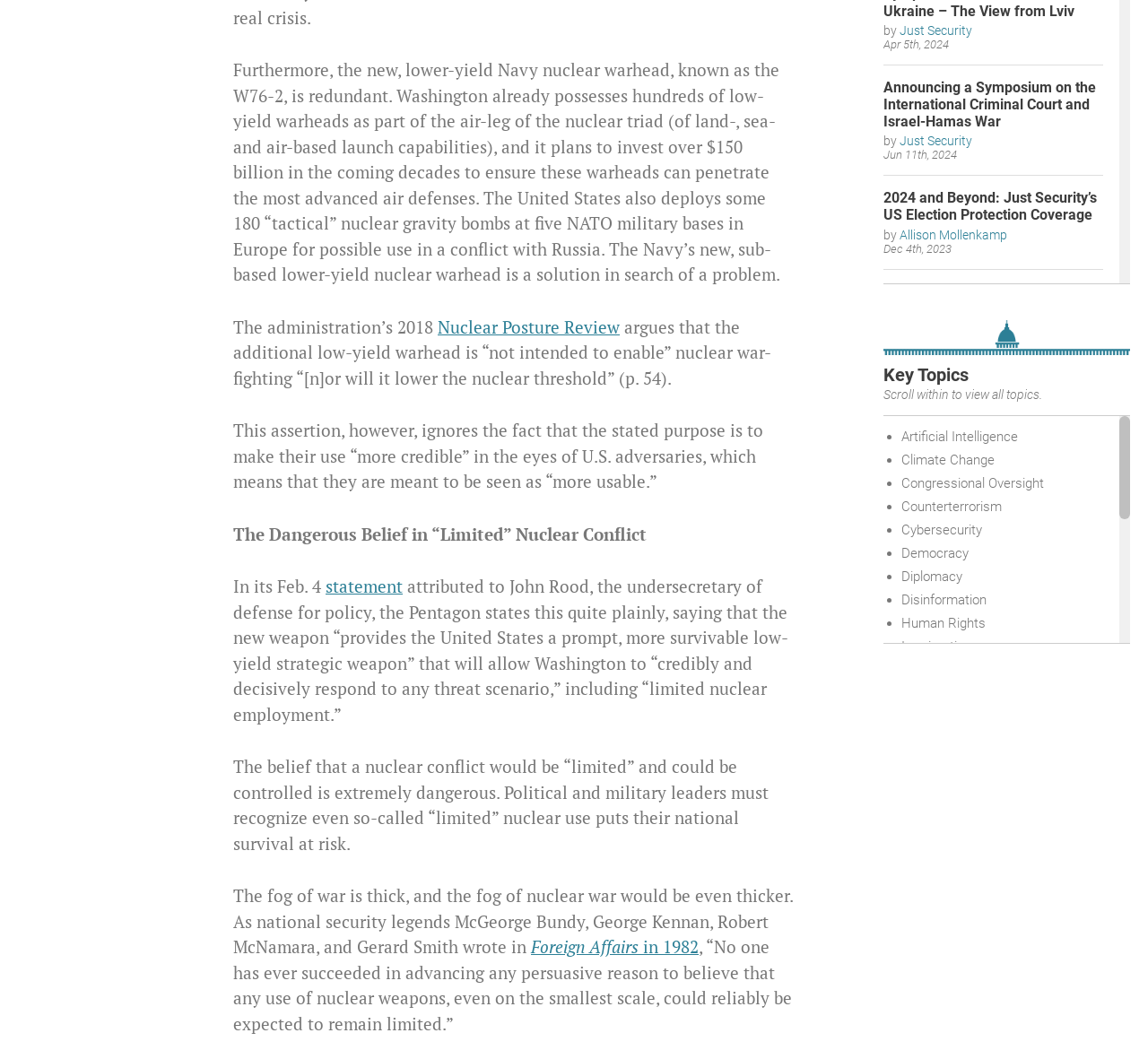Specify the bounding box coordinates of the element's area that should be clicked to execute the given instruction: "Visit the 'Trump Trials Clearinghouse'". The coordinates should be four float numbers between 0 and 1, i.e., [left, top, right, bottom].

[0.77, 0.024, 0.925, 0.04]